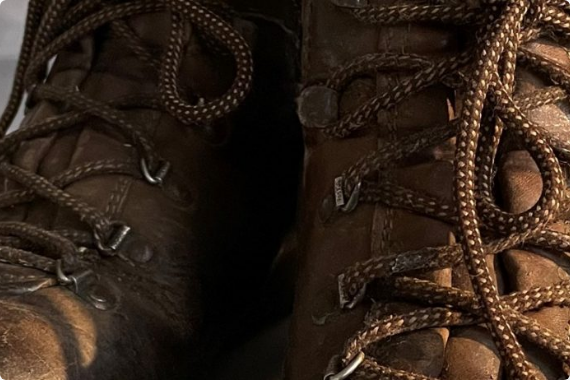What is the significance of the boots?
Please provide a comprehensive answer based on the information in the image.

The boots are significant because they belonged to Inderjit Bhogal, who wore them during a notable protest walk from Sheffield to London in March 1997, advocating for fair treatment of asylum seekers. This makes the boots a powerful symbol of activism and dedication to social justice.